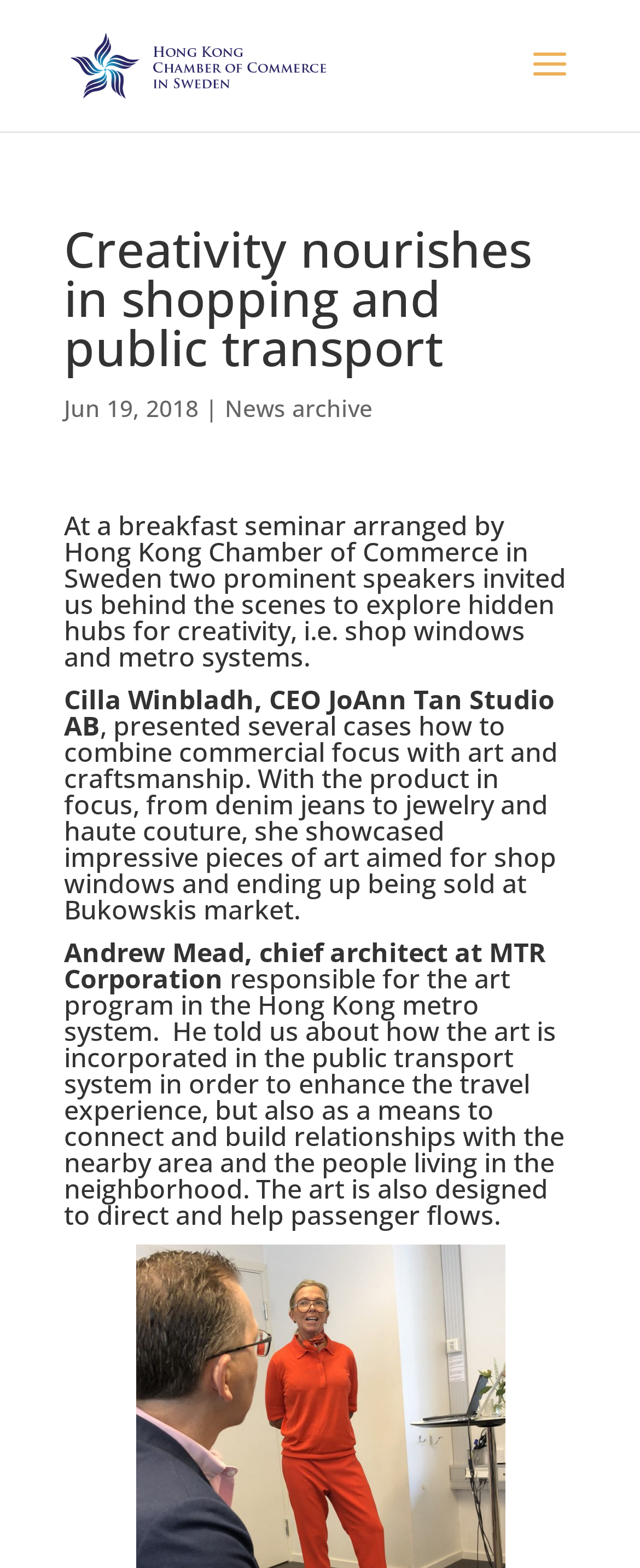Locate the bounding box coordinates of the UI element described by: "News archive". Provide the coordinates as four float numbers between 0 and 1, formatted as [left, top, right, bottom].

[0.351, 0.25, 0.582, 0.27]